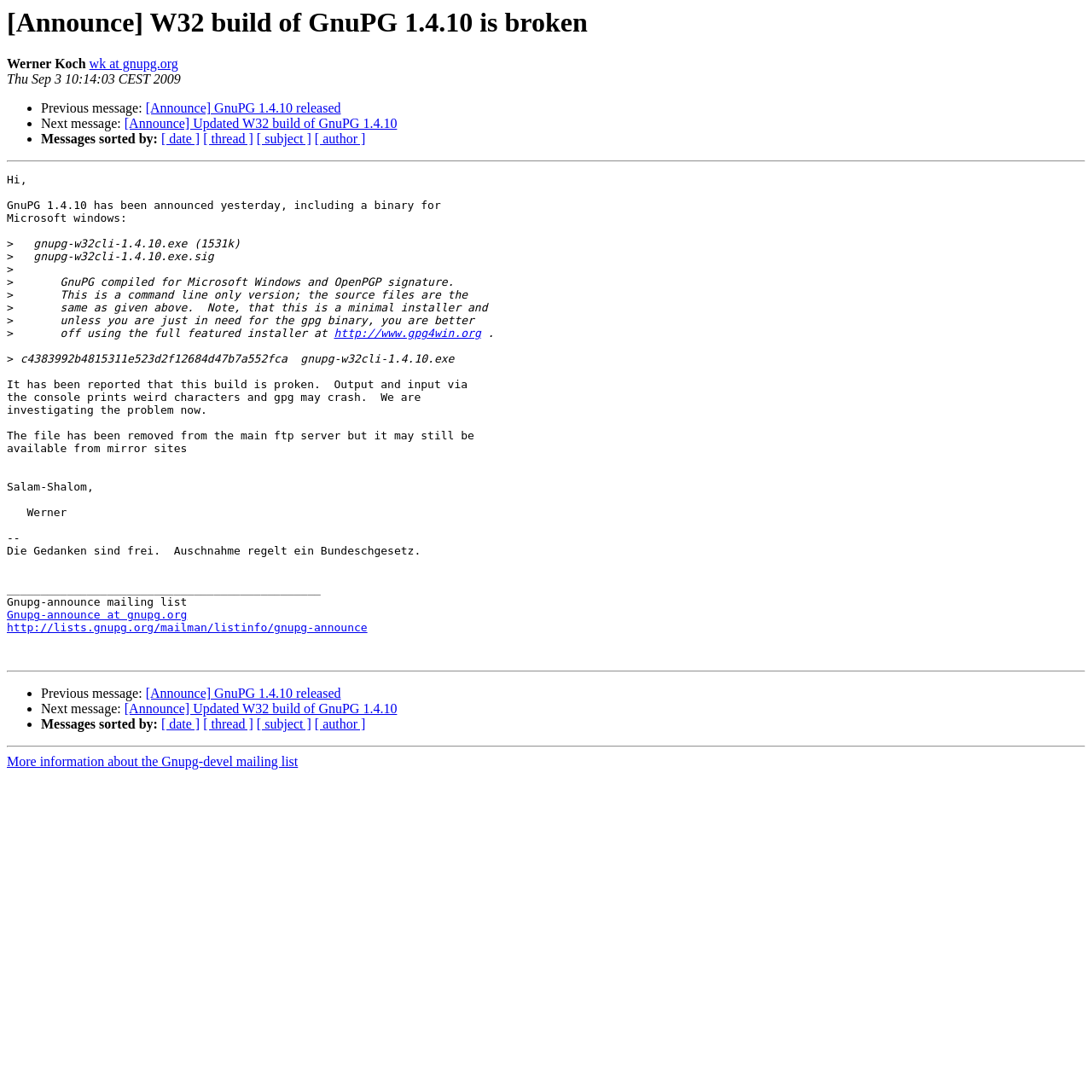Please provide the bounding box coordinates for the element that needs to be clicked to perform the instruction: "Click on the link to unsubscribe from the Gnupg-announce mailing list". The coordinates must consist of four float numbers between 0 and 1, formatted as [left, top, right, bottom].

[0.006, 0.569, 0.336, 0.581]